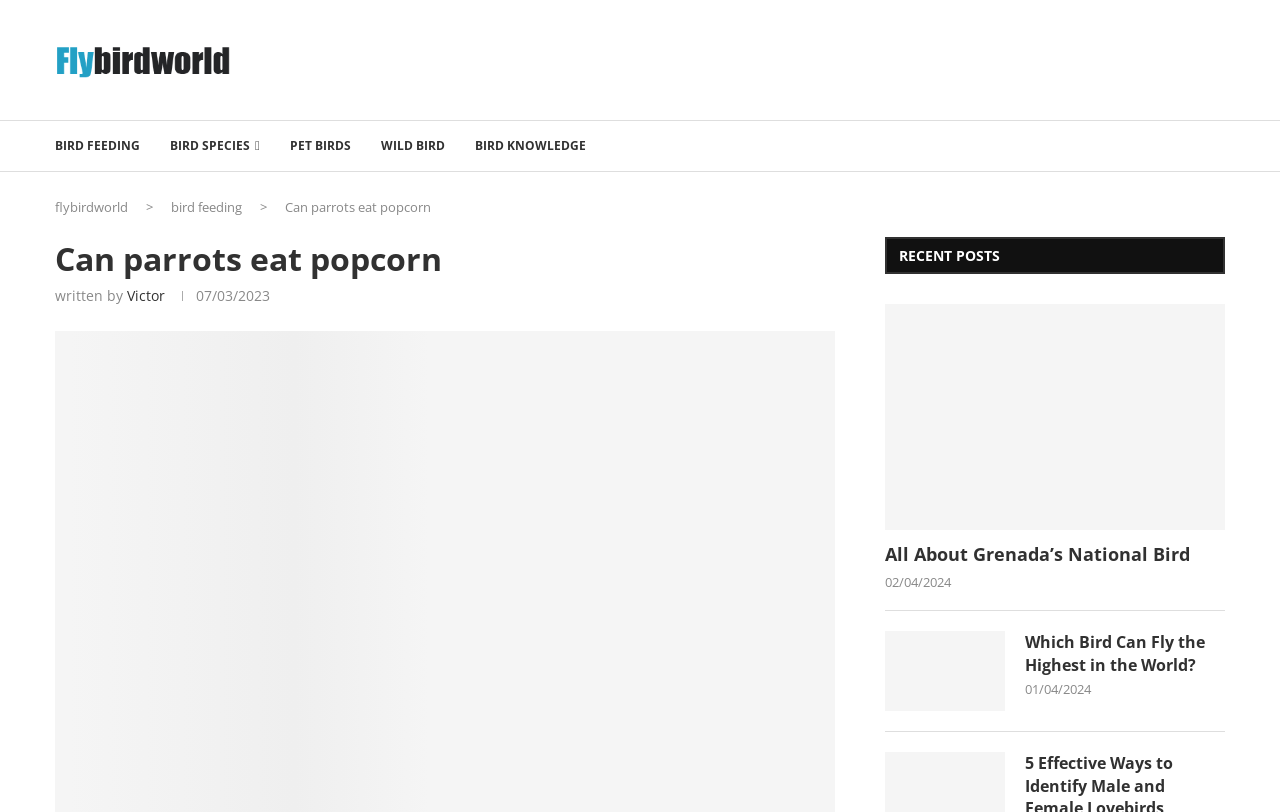Pinpoint the bounding box coordinates of the clickable area necessary to execute the following instruction: "visit bird feeding page". The coordinates should be given as four float numbers between 0 and 1, namely [left, top, right, bottom].

[0.043, 0.161, 0.109, 0.198]